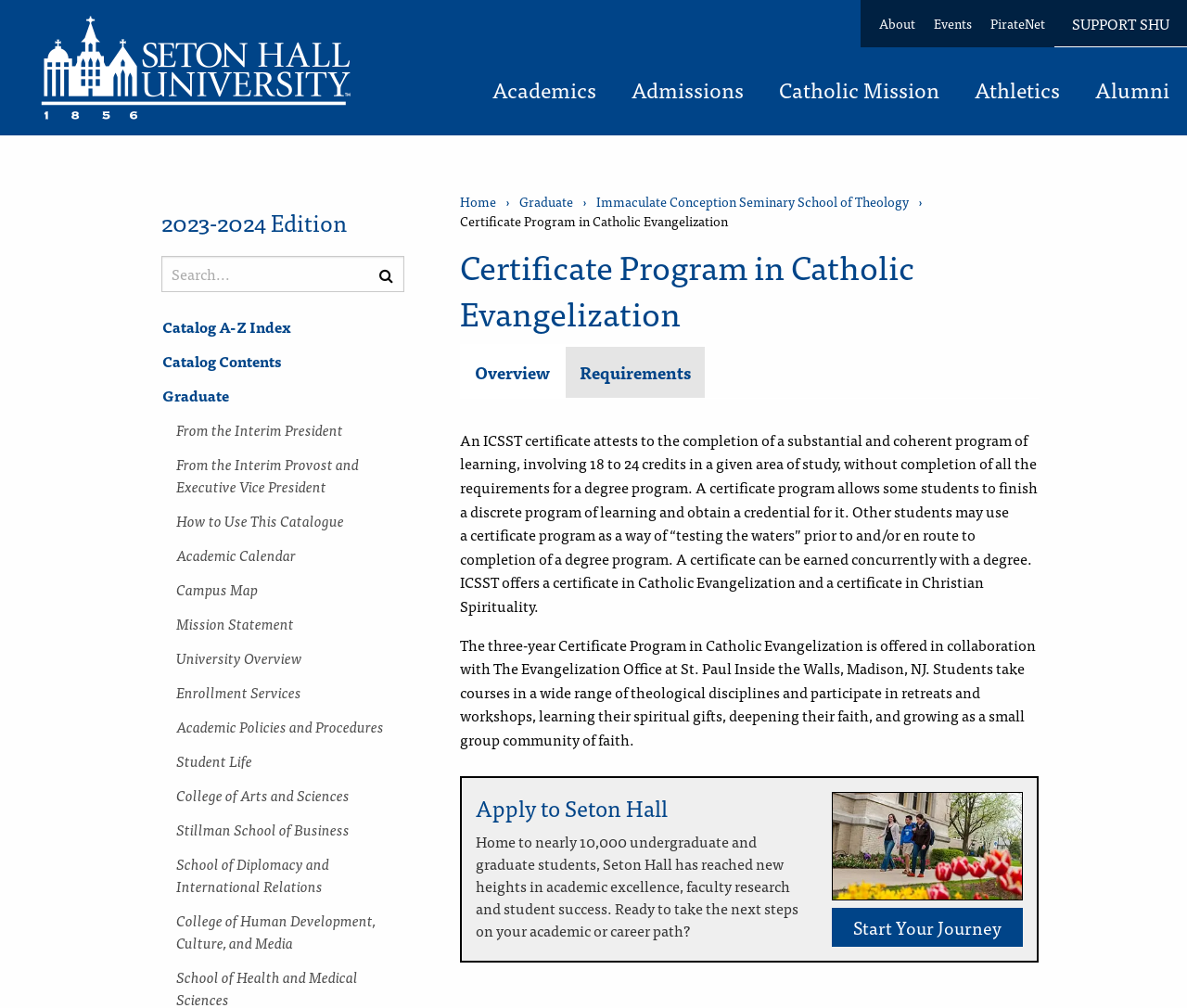Detail the various sections and features of the webpage.

The webpage is about the Certificate Program in Catholic Evangelization at Seton Hall University, New Jersey. At the top left, there is a link to Seton Hall University accompanied by an image of the university's logo. Below this, there are two navigation bars: a tertiary navigation bar with links to About, Events, PirateNet, and SUPPORT SHU, and a secondary navigation bar with links to Academics, Admissions, Catholic Mission, Athletics, and Alumni.

On the left side of the page, there is a heading that reads "2023-2024 Edition" and a search catalog section with a text box and a submit search button. Below this, there are several links to various catalog sections, including the catalog A-Z index, catalog contents, graduate programs, and more.

In the main content area, there is a breadcrumbs navigation section that shows the current page's location in the website's hierarchy. Below this, there is a main heading that reads "Certificate Program in Catholic Evangelization" and a tabbed section with two tabs: Overview and Requirements. The Overview tab is currently selected and displays a description of the certificate program, including its purpose, duration, and curriculum.

At the bottom of the page, there is a region titled "Apply to Seton Hall" with a heading, a paragraph of text, and an image of students walking on campus. There is also a link to "Start Your Journey" to encourage visitors to apply to the university.